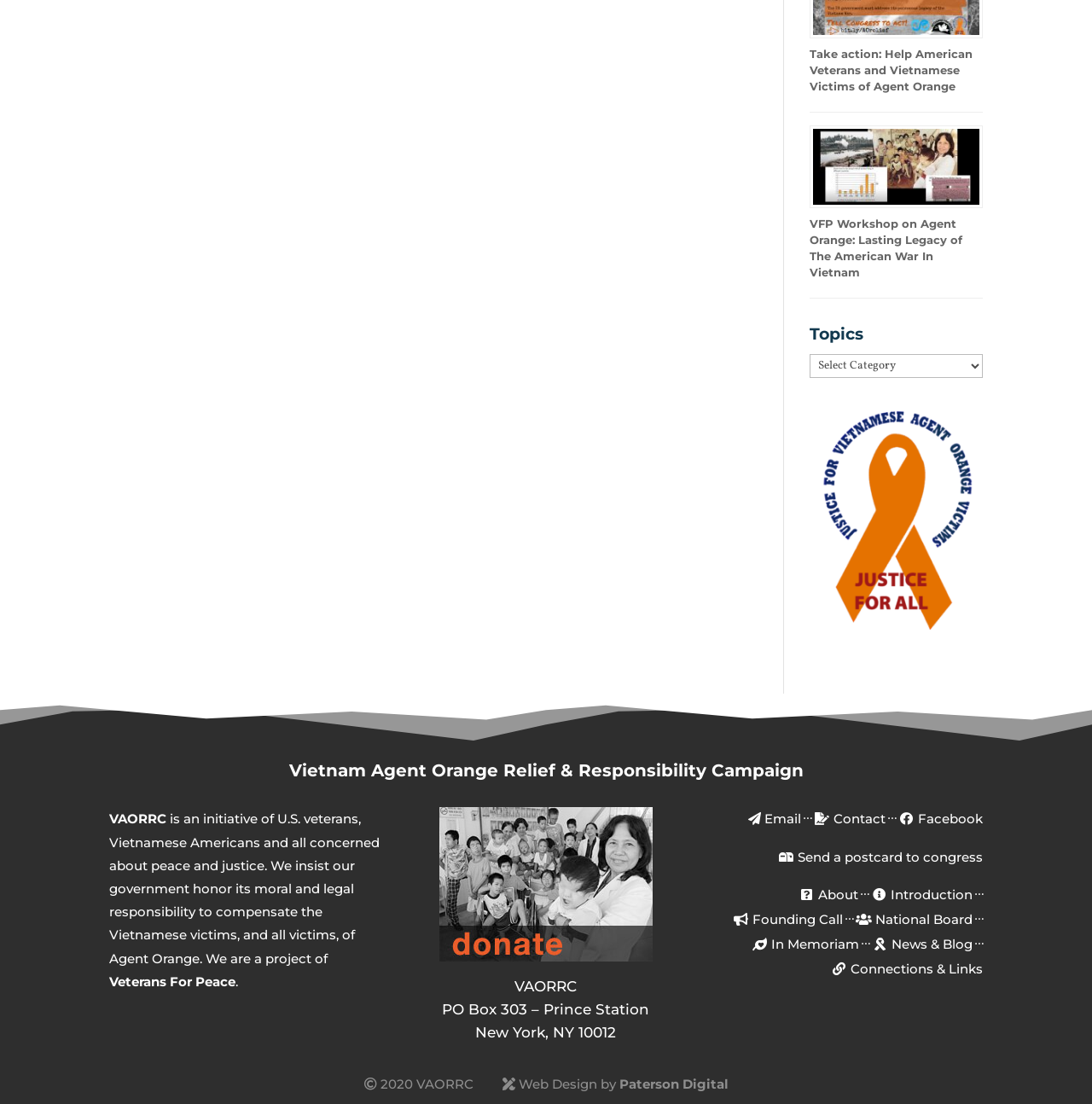Answer the following query with a single word or phrase:
What is the topic of the VFP workshop?

Agent Orange